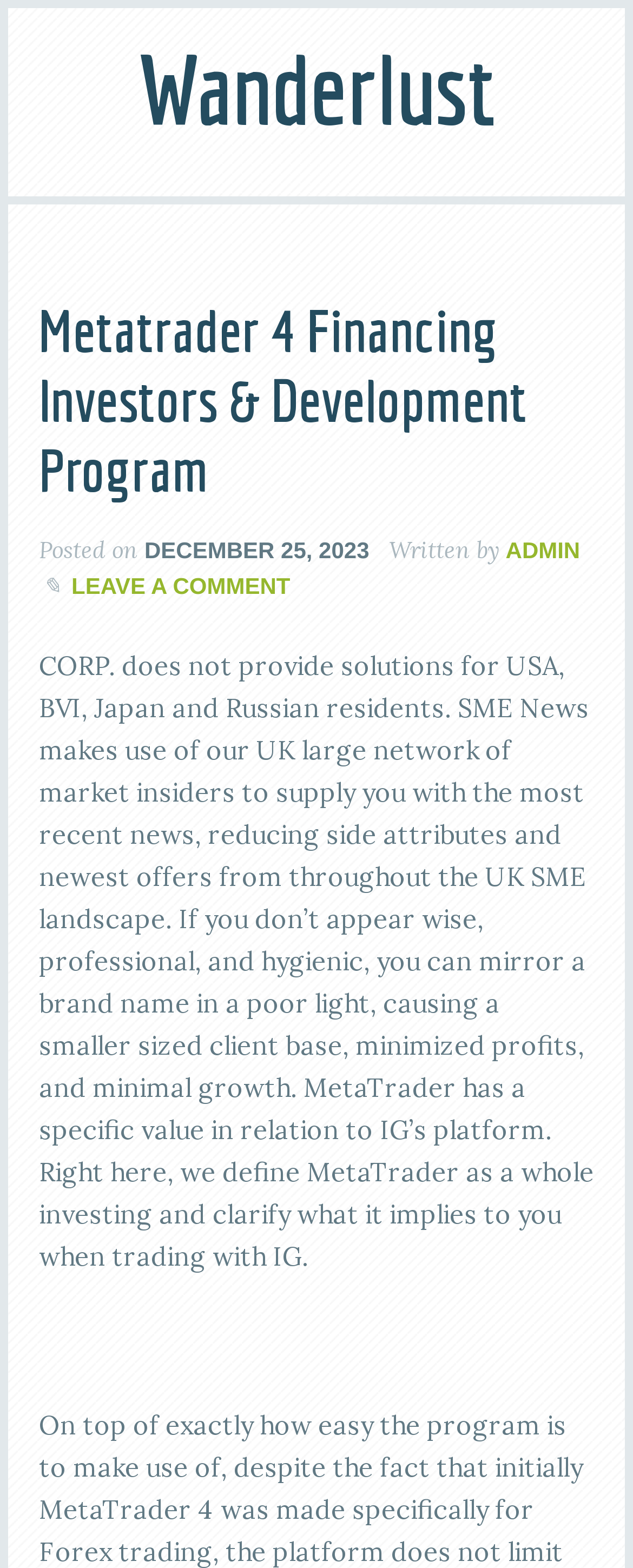What is the target audience of SME News?
Please craft a detailed and exhaustive response to the question.

I found the target audience of SME News by reading the static text element which is a child of the link element with the content 'Wanderlust'. The static text element mentions that 'SME News makes use of our UK large network of market insiders to supply you with the most recent news, reducing side attributes and newest offers from throughout the UK SME landscape'.